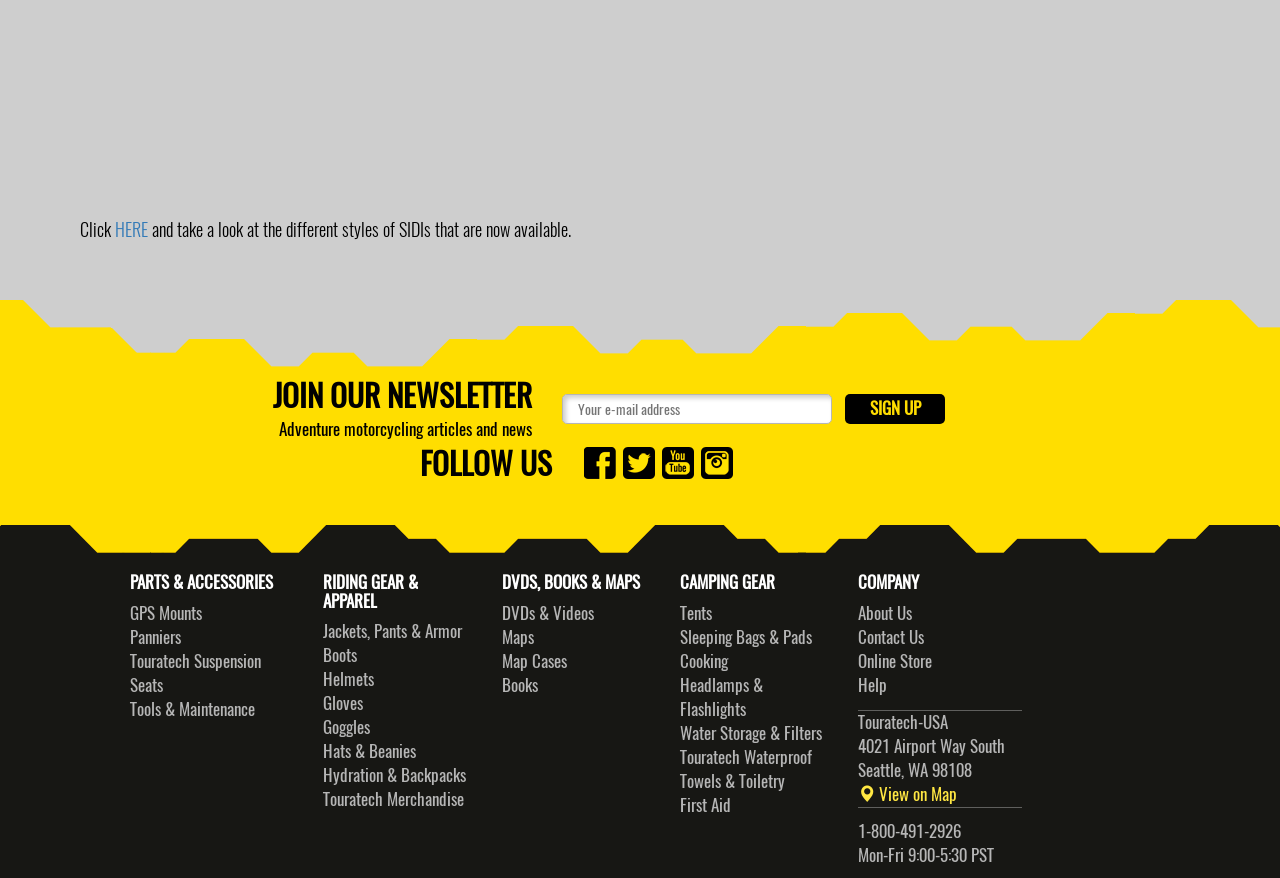Determine the bounding box coordinates (top-left x, top-left y, bottom-right x, bottom-right y) of the UI element described in the following text: alt="spot_img"

None